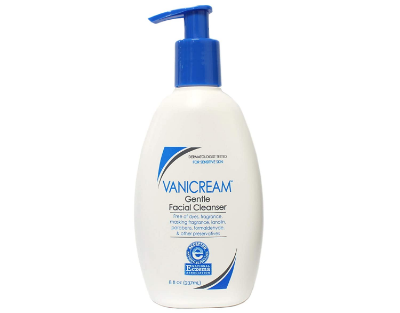Offer a detailed explanation of the image.

The image features a bottle of **Vanicream Gentle Facial Cleanser**, presented in an 8-ounce (approximately 237 mL) container. This sleek, white bottle is equipped with a blue pump dispenser, designed for easy application. The product is specifically formulated for sensitive skin, emphasizing its gentle cleansing properties. 

The label highlights key features of the cleanser, including it being free of dyes, lanolin, masking fragrance, parabens, formaldehyde, and other preservatives. It is designed to effectively remove makeup and excess oils while ensuring that the skin remains hydrated and intact without causing dryness. Additionally, the cleanser is non-comedogenic, affirming its suitability for those prone to breakouts. 

This product is well-regarded for leaving the skin feeling clean and ultra-soft, making it a popular choice among individuals seeking a mild yet effective facial cleansing solution.